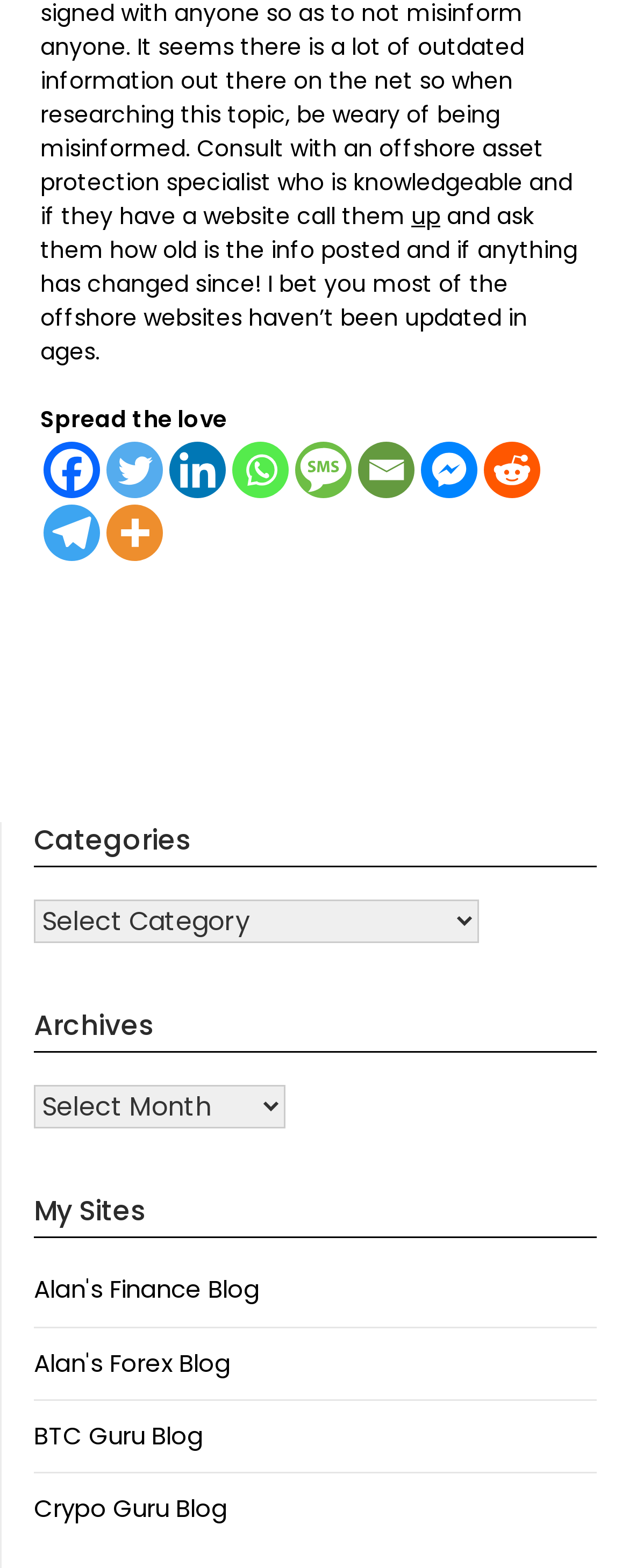Answer the question below in one word or phrase:
How many heading elements are available on the webpage?

3